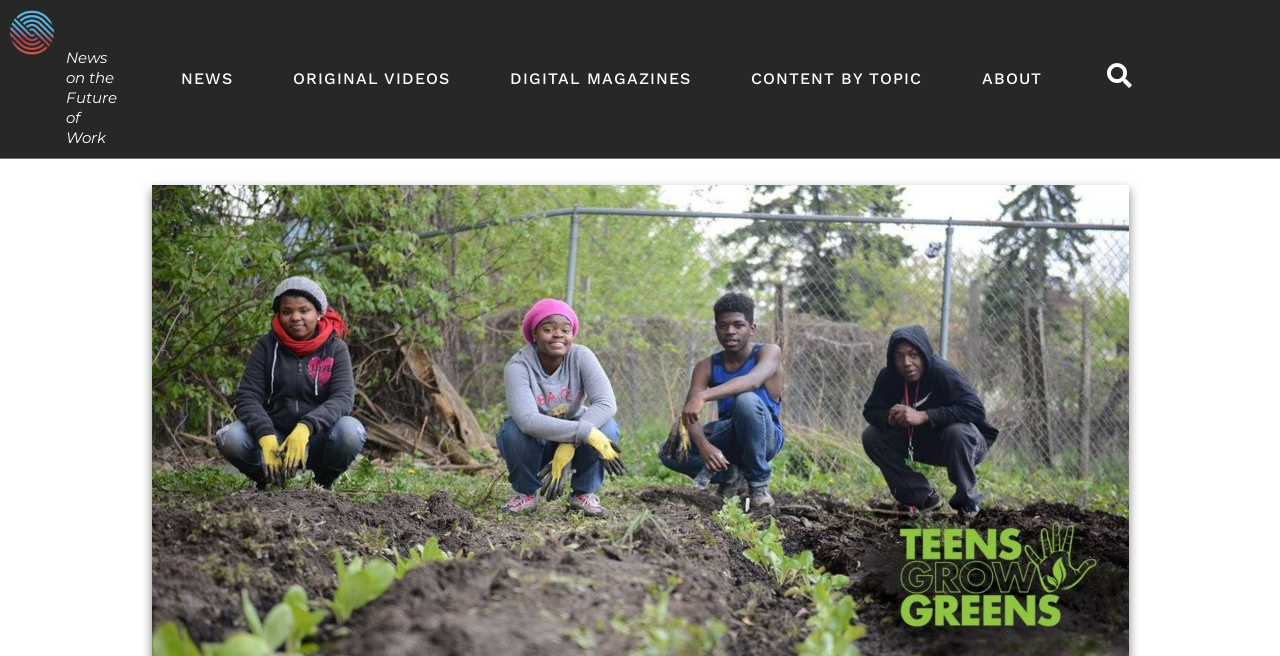Deliver a detailed narrative of the webpage's visual and textual elements.

The webpage is about WorkingNation, with a focus on growing careers in a Milwaukee urban garden. At the top left, there is a link with no descriptive text. Below it, a heading reads "News on the Future of Work". 

To the right of the heading, there are five links in a row, starting from "NEWS" and followed by "ORIGINAL VIDEOS", "DIGITAL MAGAZINES", "CONTENT BY TOPIC", and "ABOUT". These links are positioned horizontally, with "NEWS" on the left and "ABOUT" on the right.